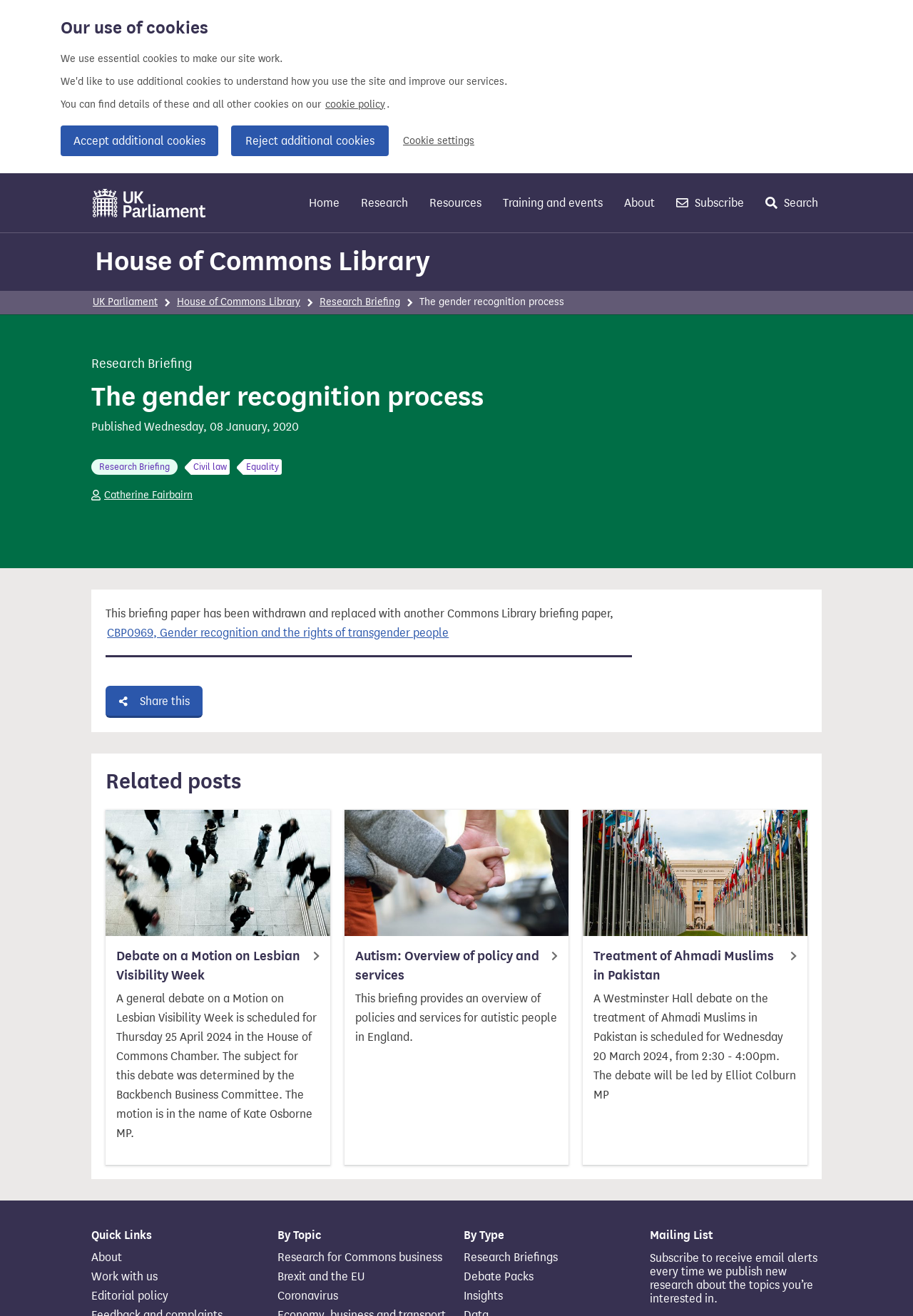Determine the bounding box coordinates for the area that should be clicked to carry out the following instruction: "Visit the UK Parliament website".

[0.1, 0.143, 0.227, 0.166]